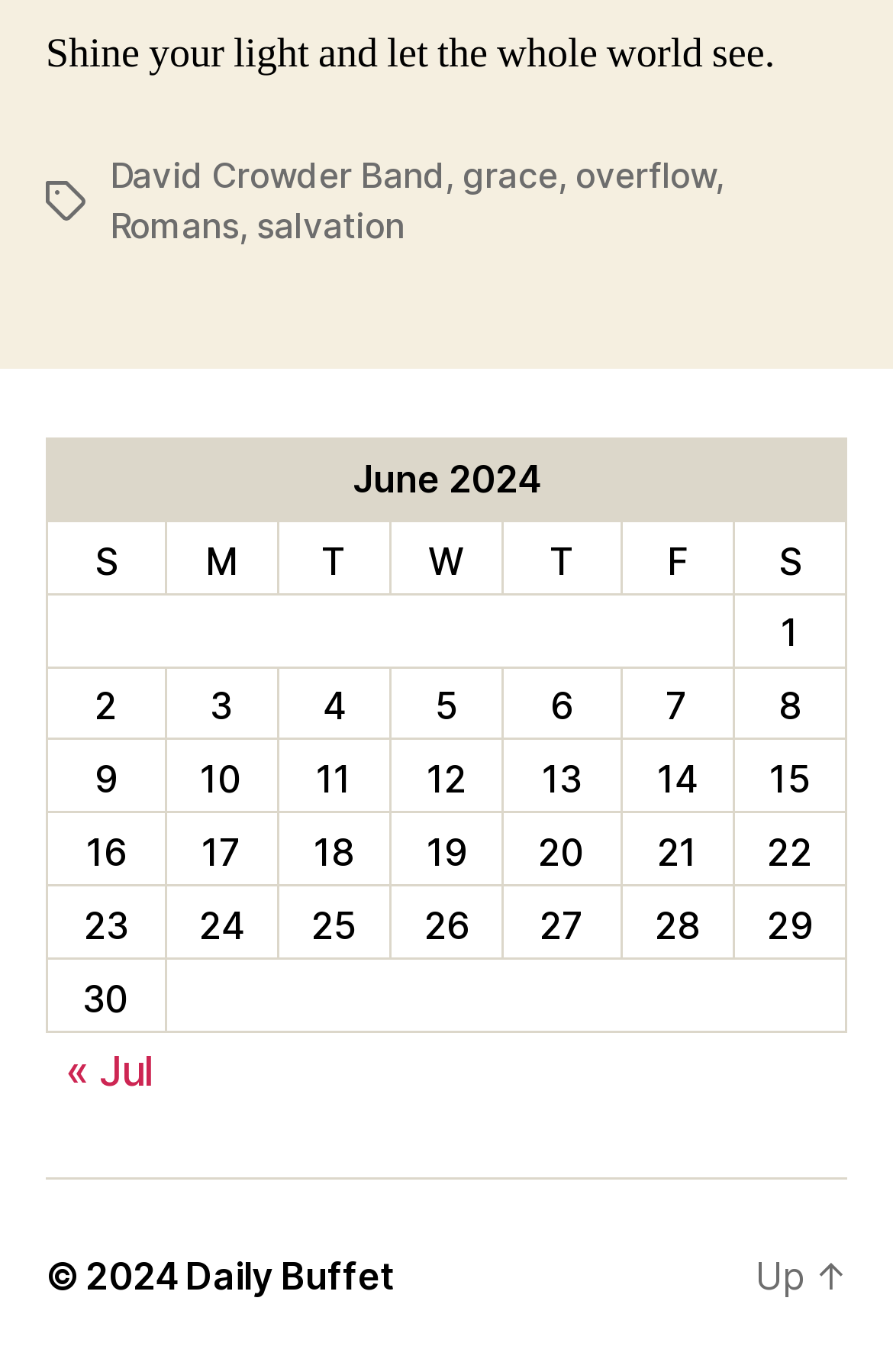Locate the UI element described as follows: "« Jul". Return the bounding box coordinates as four float numbers between 0 and 1 in the order [left, top, right, bottom].

[0.074, 0.764, 0.17, 0.799]